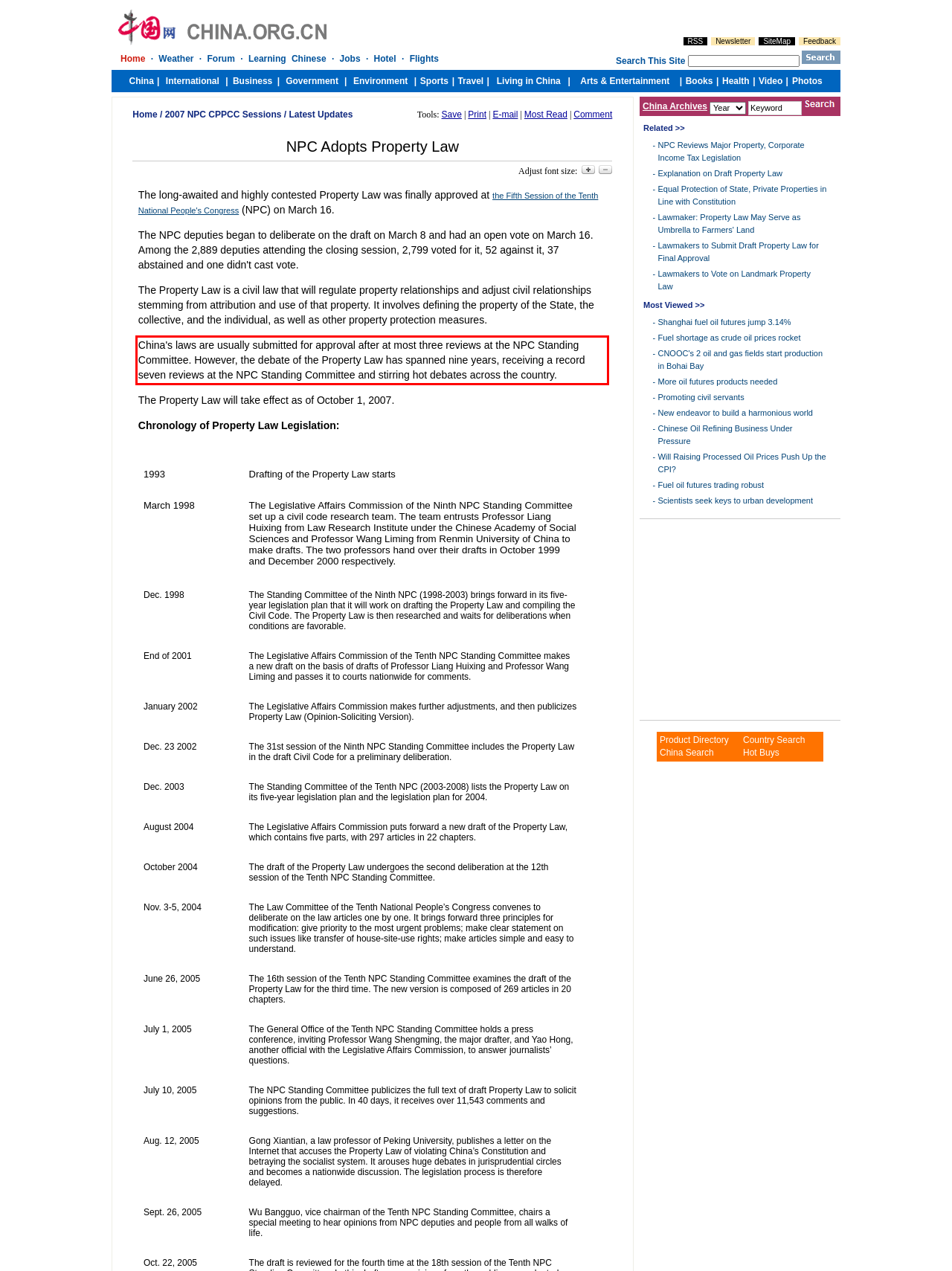Look at the screenshot of the webpage, locate the red rectangle bounding box, and generate the text content that it contains.

China's laws are usually submitted for approval after at most three reviews at the NPC Standing Committee. However, the debate of the Property Law has spanned nine years, receiving a record seven reviews at the NPC Standing Committee and stirring hot debates across the country.